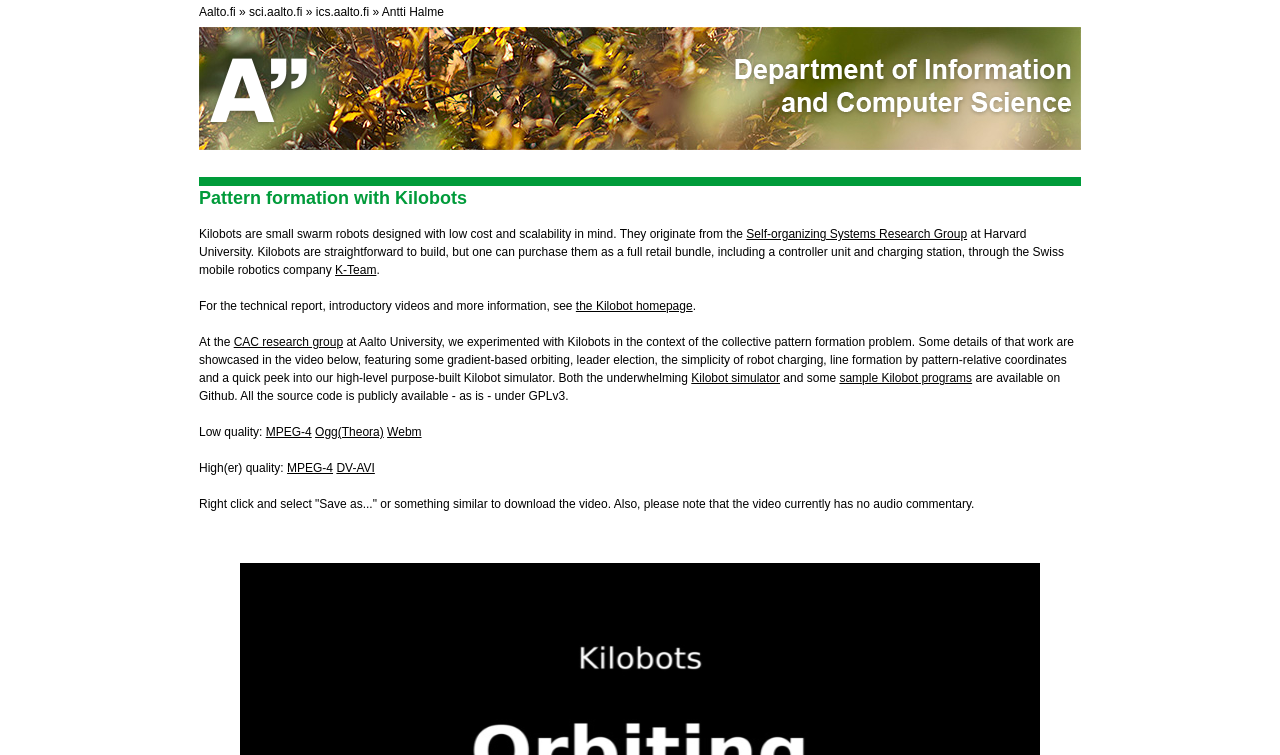Use a single word or phrase to answer the question:
What is the name of the company that sells Kilobots?

K-Team